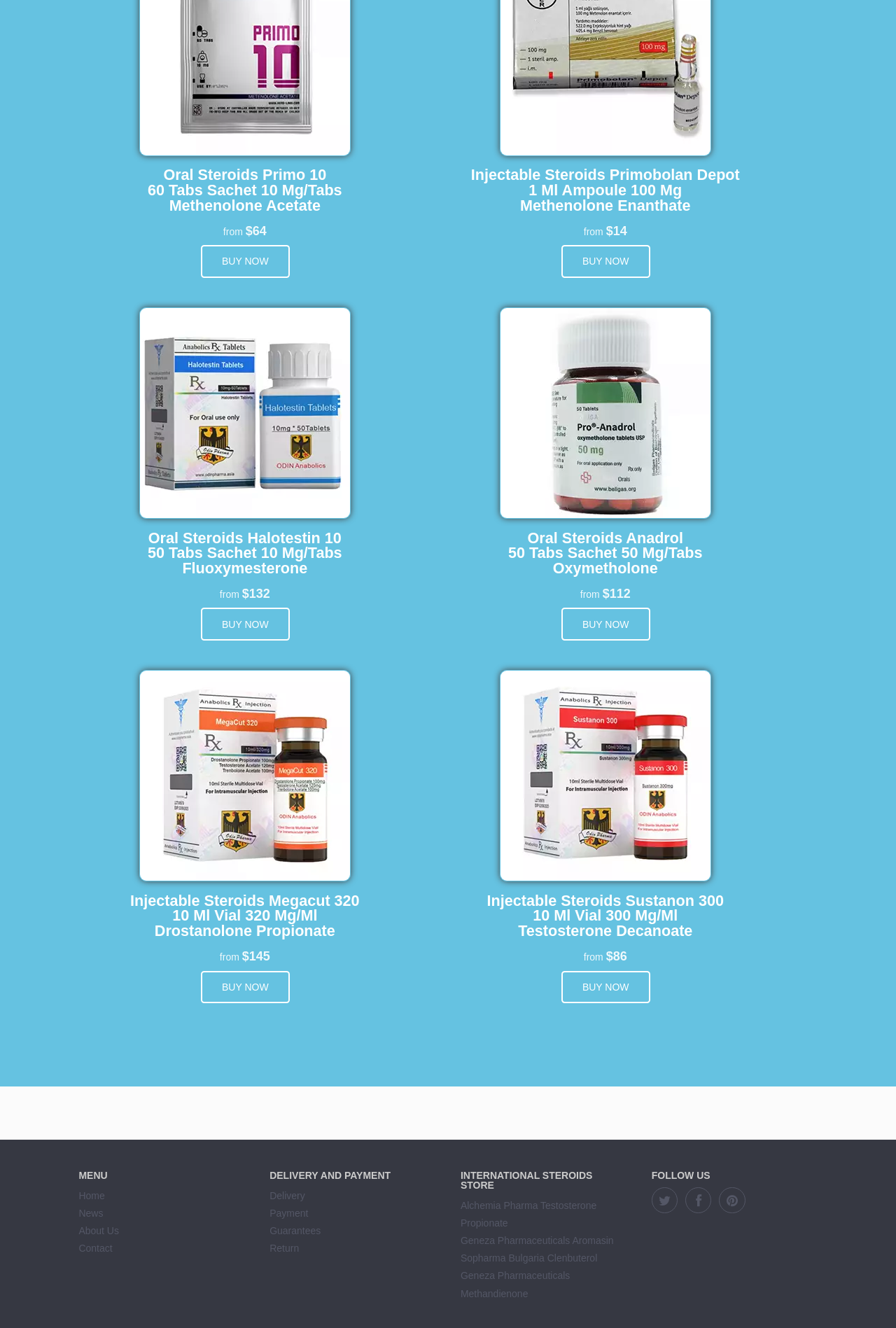Locate the bounding box coordinates of the clickable part needed for the task: "Buy Oral Steroids Primo 10 60 Tabs Sachet 10 Mg/Tabs Methenolone Acetate".

[0.224, 0.185, 0.323, 0.209]